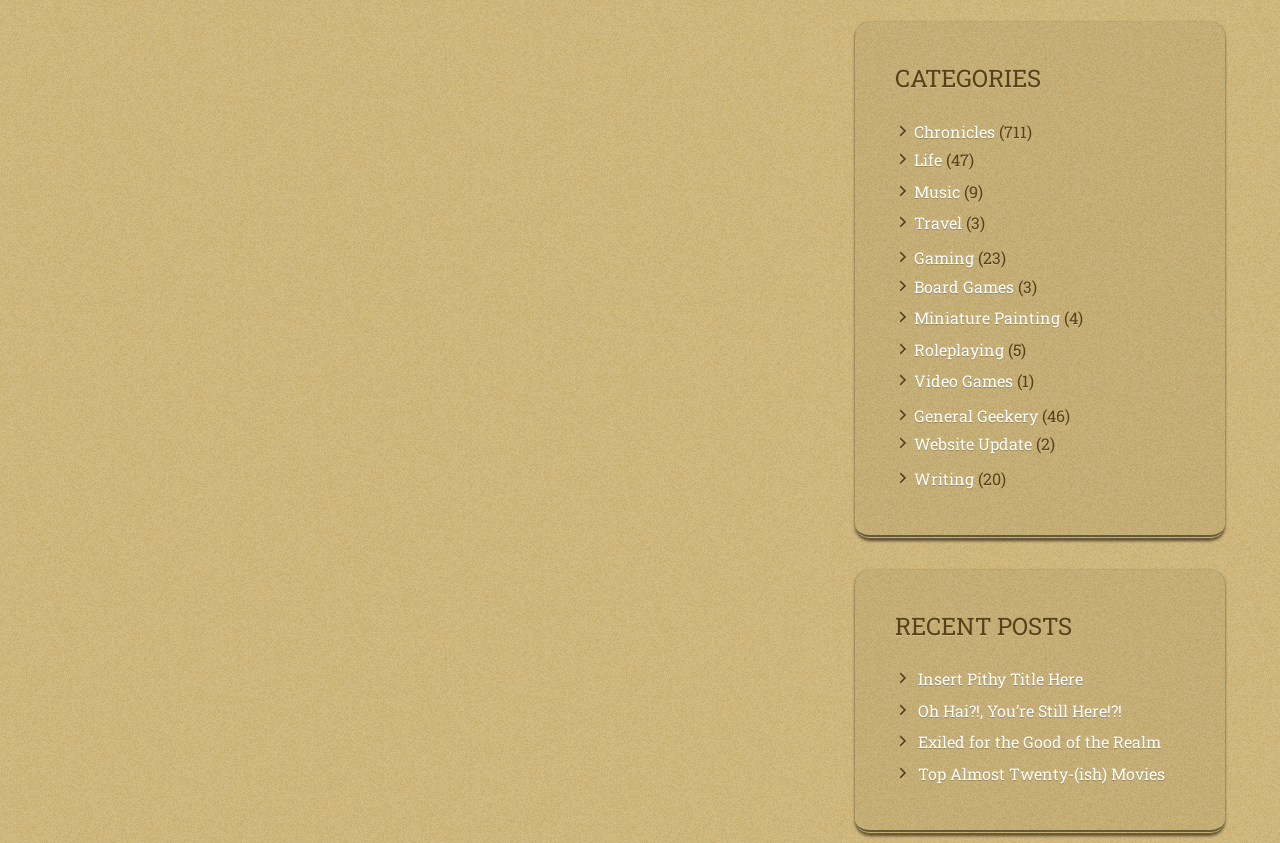What categories are listed on the webpage?
Refer to the image and give a detailed answer to the question.

By examining the webpage, I can see a list of categories under the 'CATEGORIES' heading, including 'Life', 'Music', 'Travel', and others. These categories are listed as links, each with a corresponding number in parentheses.